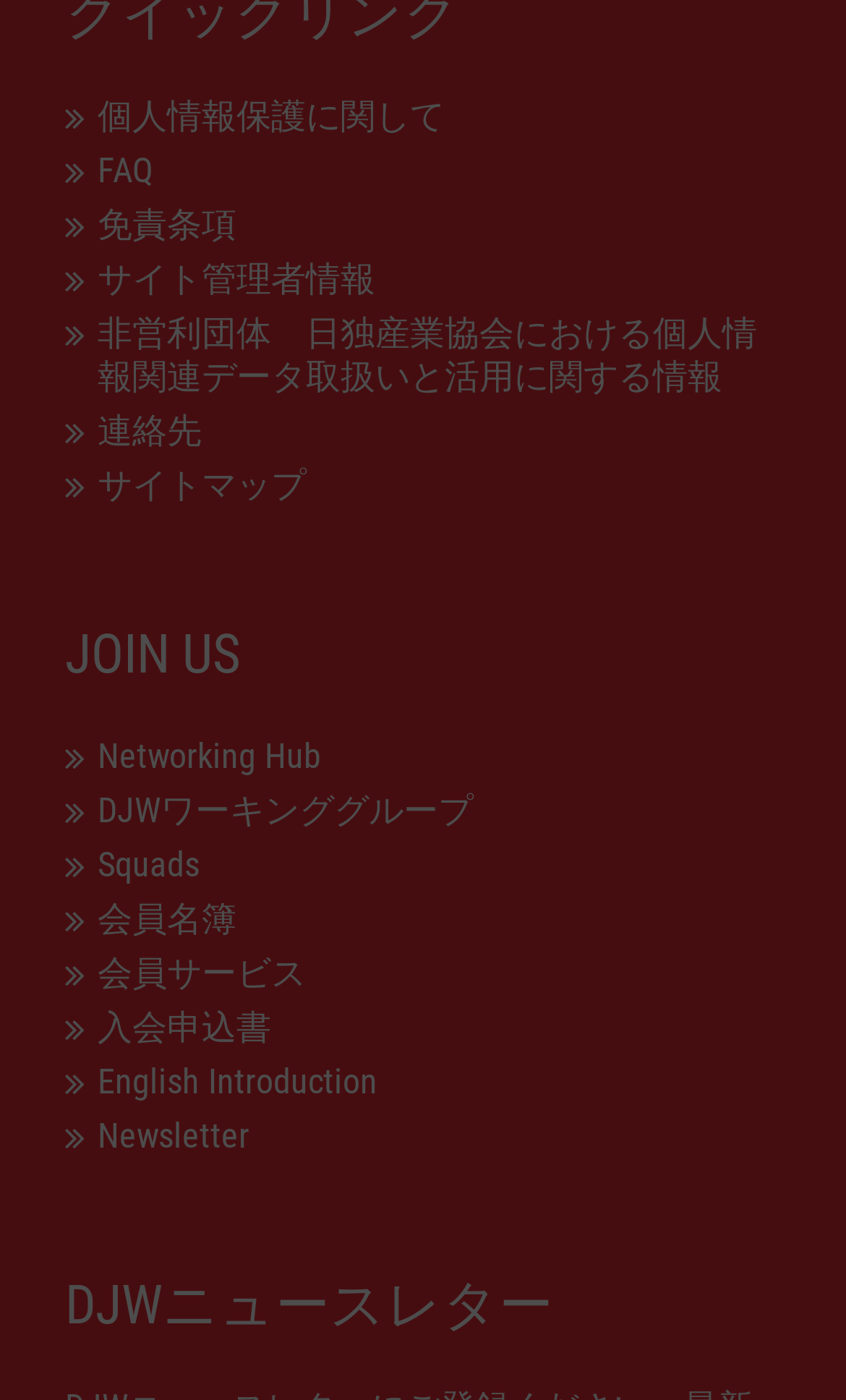Please determine the bounding box coordinates of the element's region to click for the following instruction: "Explore JOIN US section".

[0.077, 0.448, 0.923, 0.486]